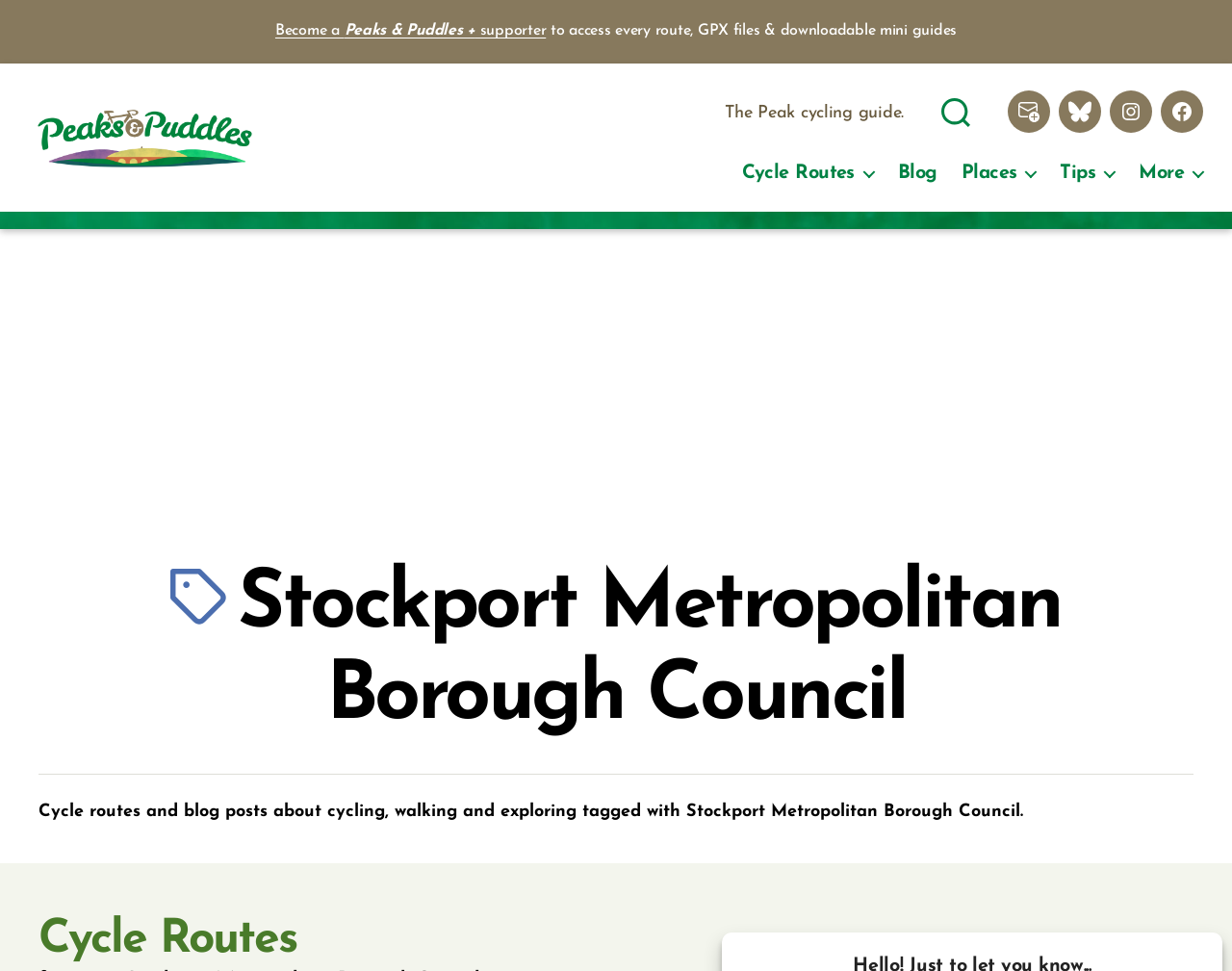Please specify the bounding box coordinates of the clickable section necessary to execute the following command: "Explore Cycle Routes".

[0.602, 0.167, 0.709, 0.191]